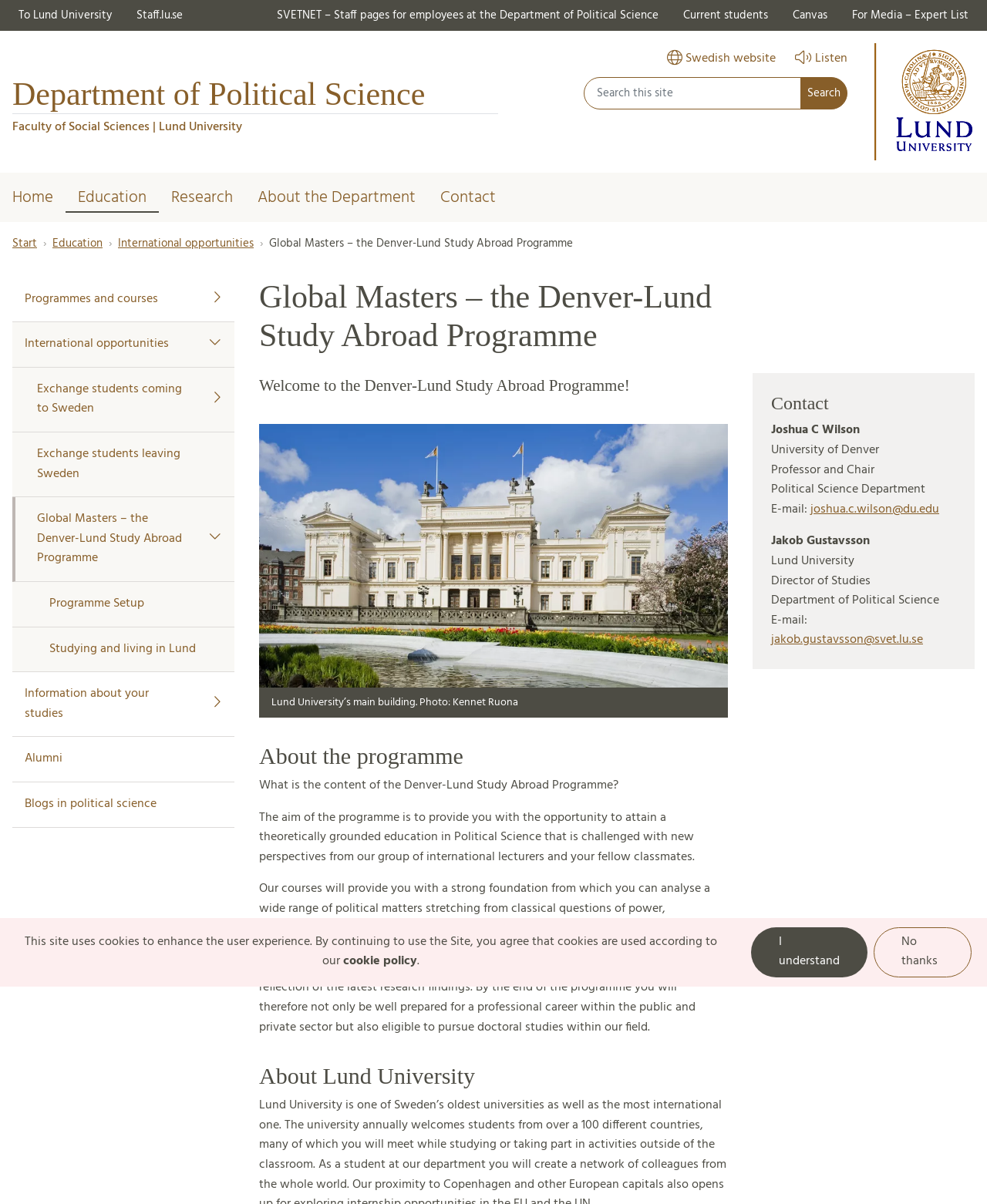Pinpoint the bounding box coordinates of the area that must be clicked to complete this instruction: "Learn about the Global Masters programme".

[0.016, 0.413, 0.198, 0.483]